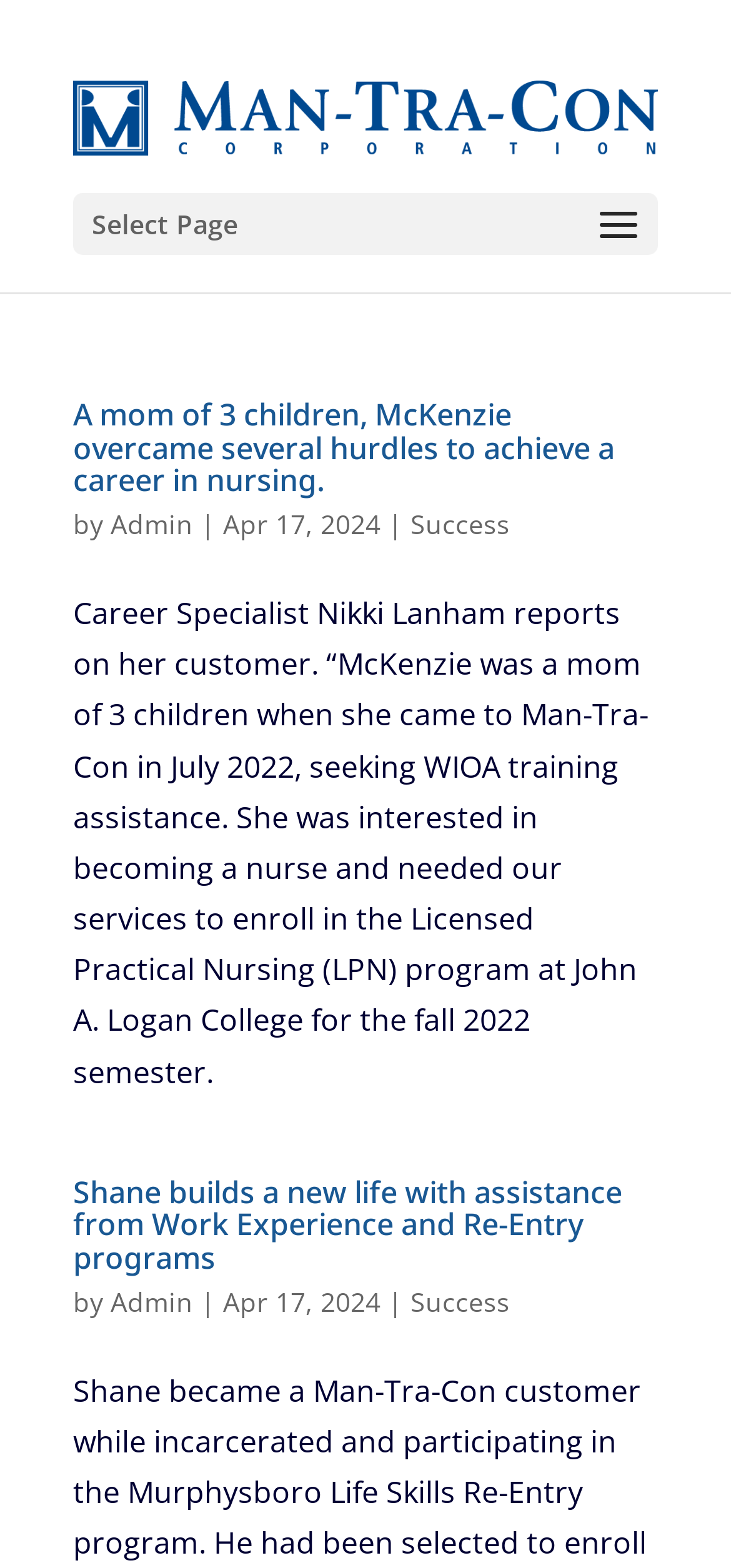Describe in detail what you see on the webpage.

The webpage is about Success stories from Man-Tra-Con Corporation. At the top, there is a link to the corporation's homepage, accompanied by a logo image. Below this, there is a dropdown menu labeled "Select Page". 

The main content of the page is divided into two sections, each featuring a success story. The first story is about McKenzie, a mom of three who overcame hurdles to achieve a career in nursing. The title of the story is a link, and below it, there is a brief description of the story, including the author's name, "Admin", and the date, "Apr 17, 2024". The story is followed by a link to the "Success" page.

The second story is about Shane, who built a new life with assistance from Work Experience and Re-Entry programs. Similar to the first story, the title is a link, and below it, there is a brief description, including the author's name, "Admin", and the date, "Apr 17, 2024". This story is also followed by a link to the "Success" page.